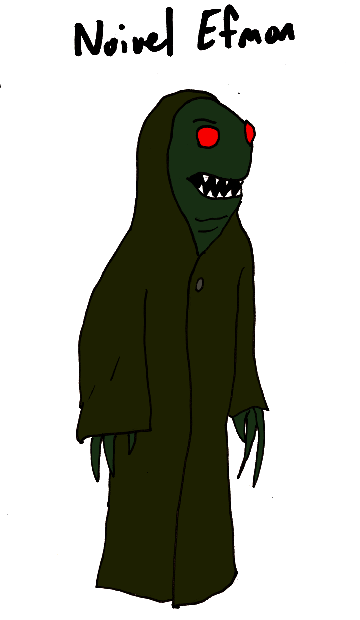What is the color of Noivel Efmon's eyes? Examine the screenshot and reply using just one word or a brief phrase.

Red